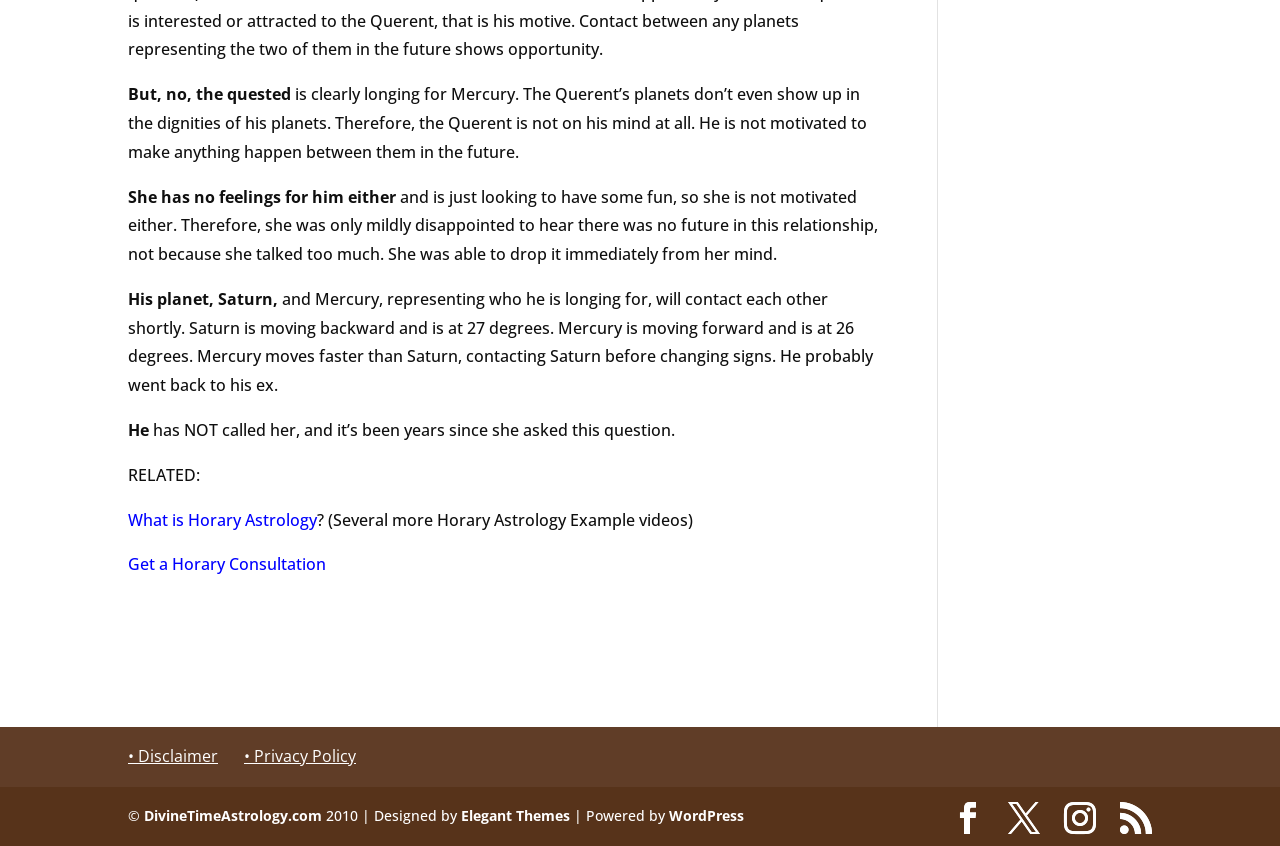Please identify the bounding box coordinates of the element I should click to complete this instruction: 'Click on 'What is Horary Astrology''. The coordinates should be given as four float numbers between 0 and 1, like this: [left, top, right, bottom].

[0.1, 0.601, 0.248, 0.627]